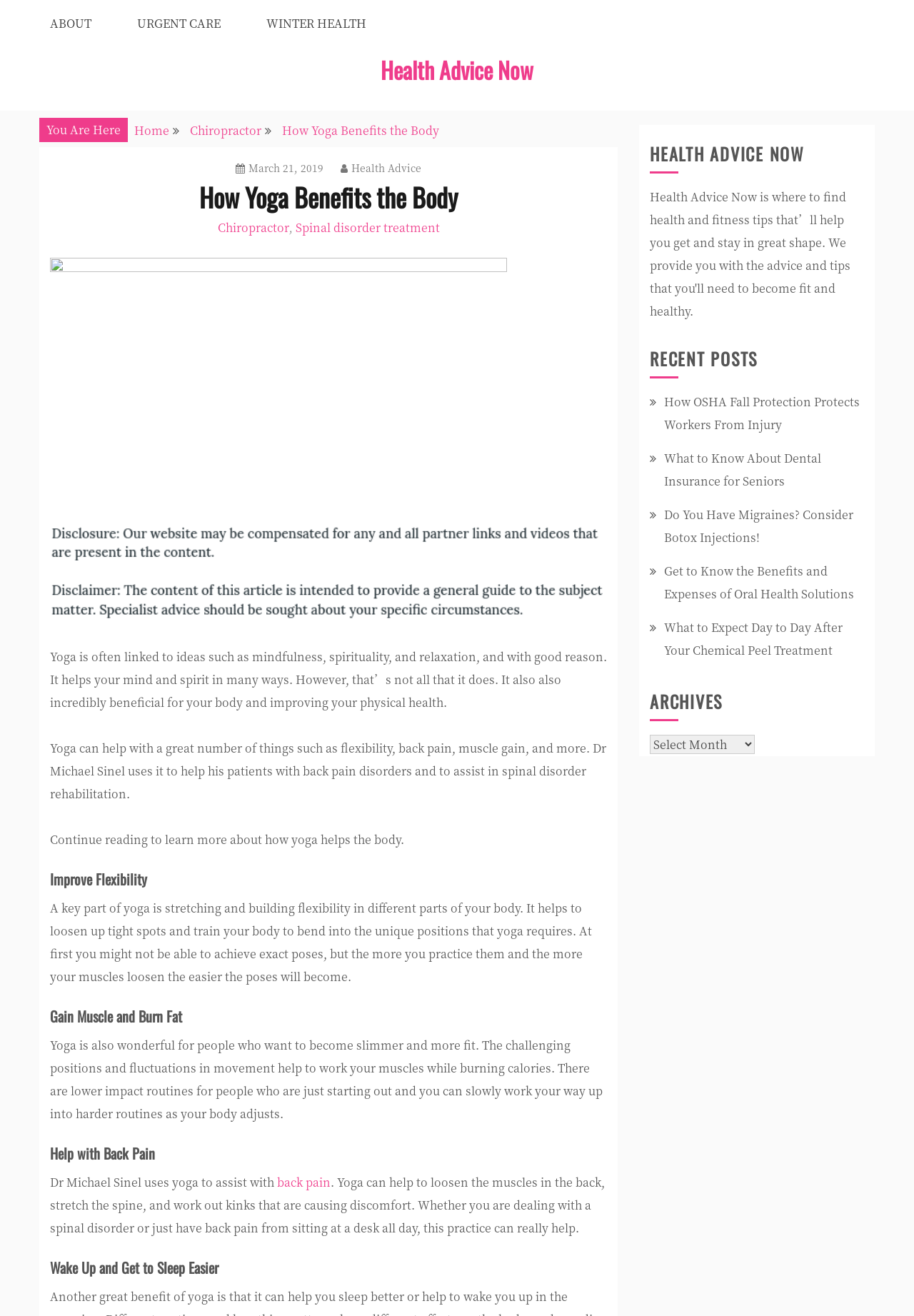Please answer the following question using a single word or phrase: What type of content is listed under 'RECENT POSTS'?

Health advice articles